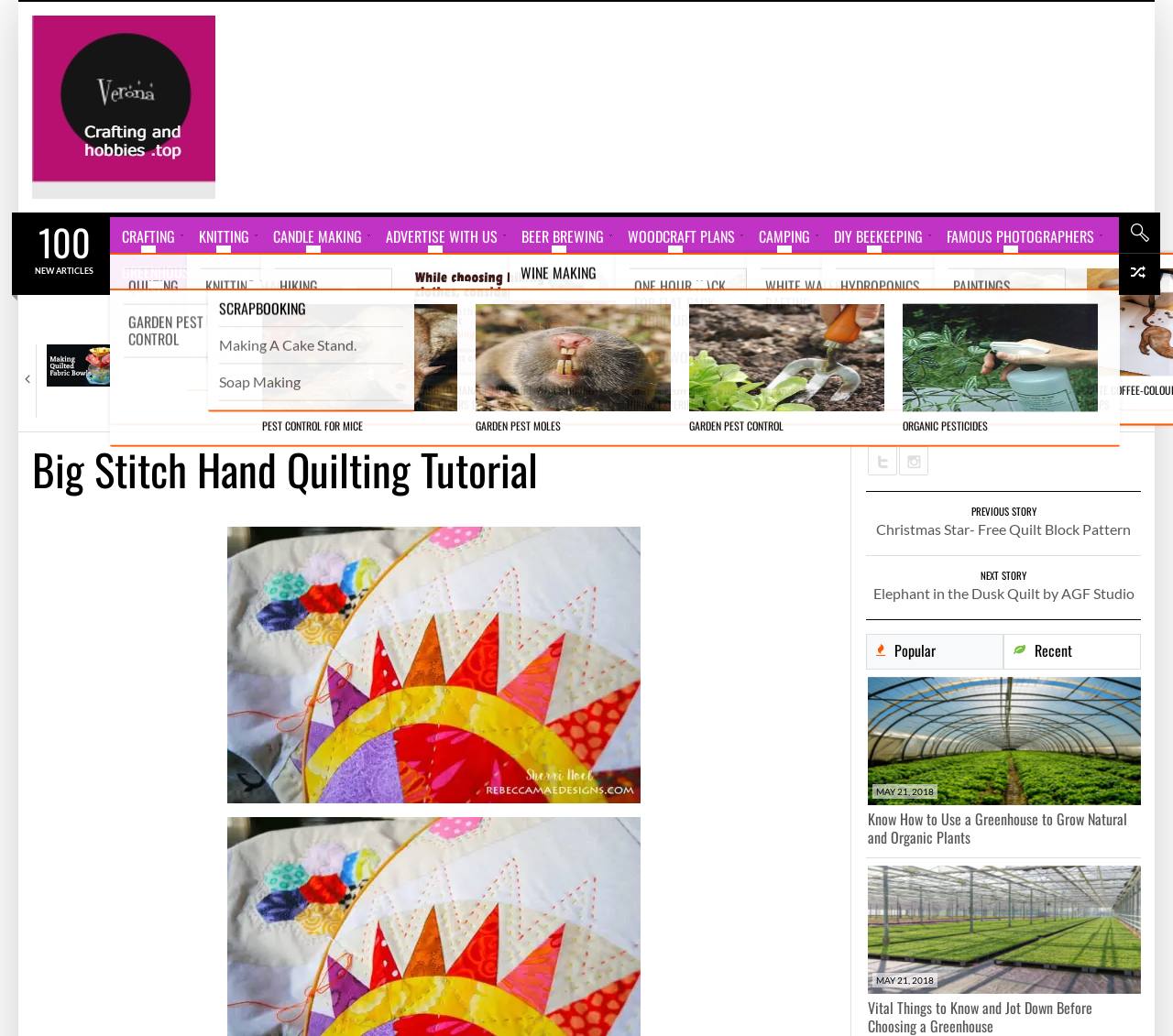Please find the bounding box for the UI element described by: "parent_node: MAY 21, 2018".

[0.74, 0.835, 0.973, 0.959]